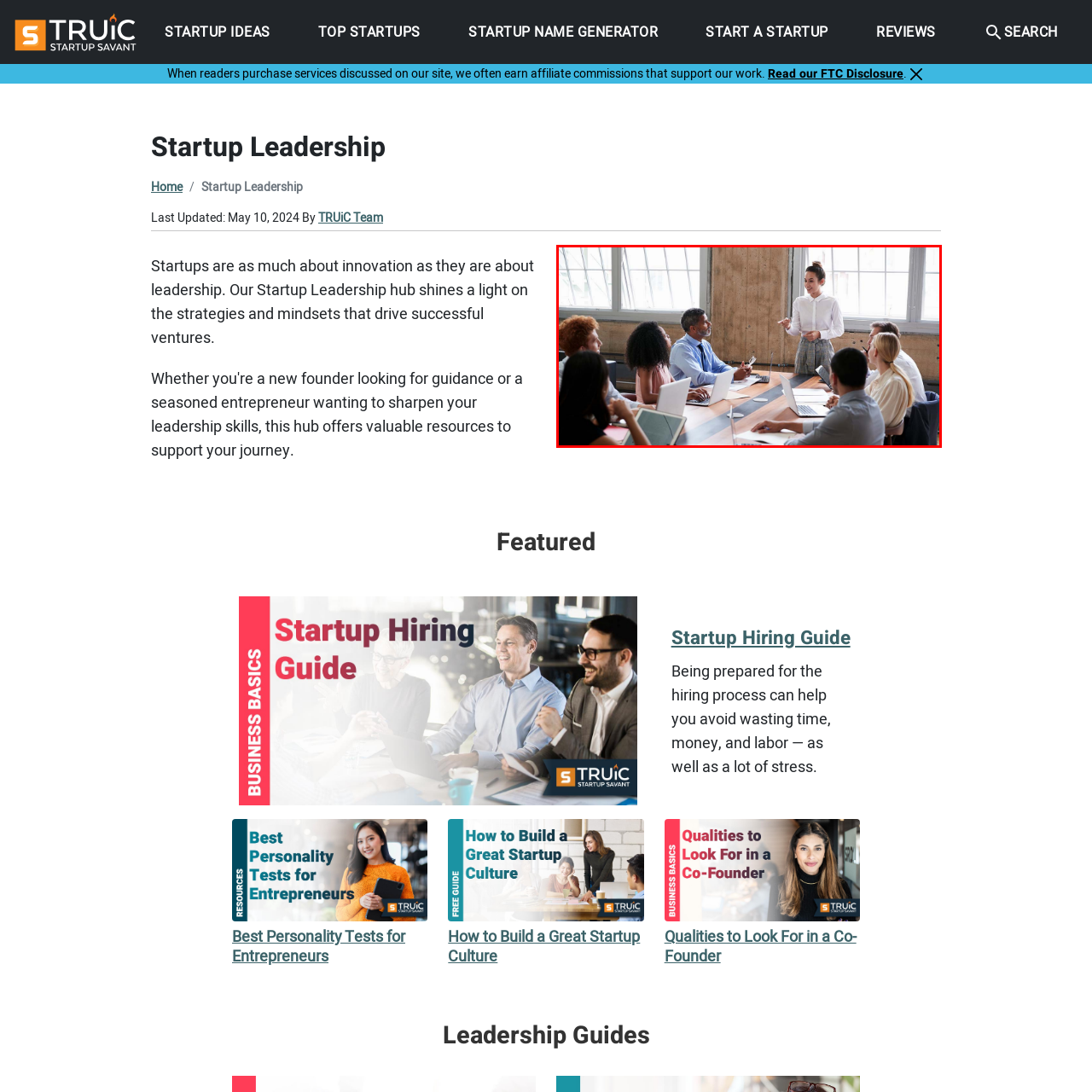What is the atmosphere of the room?
Review the image marked by the red bounding box and deliver a detailed response to the question.

The caption describes the scene as showcasing 'the importance of effective communication and collaboration in the startup culture', and also mentions that the table is 'cluttered with laptops and notes', which suggests a collaborative work atmosphere.